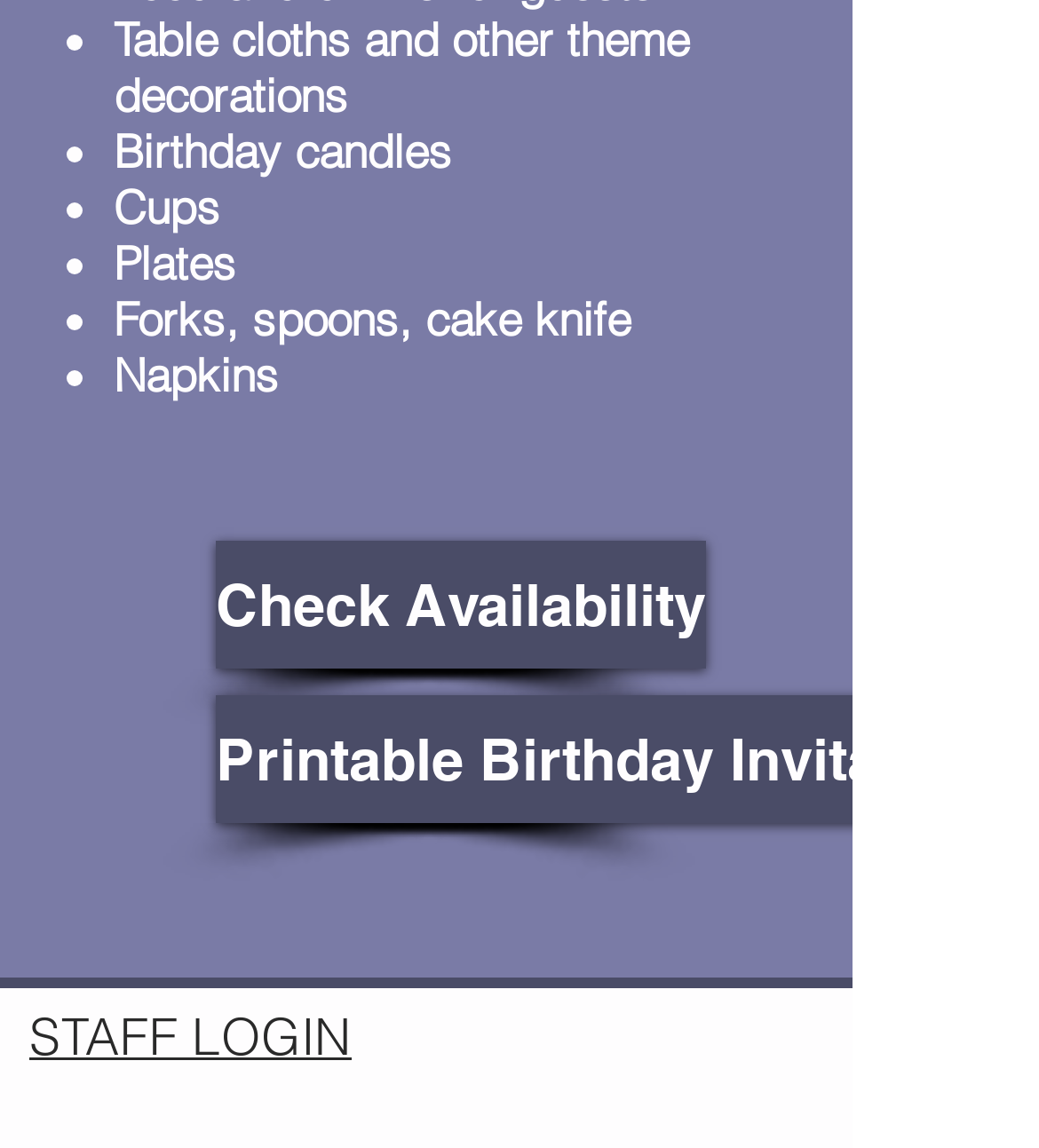What are the items listed on the webpage?
Answer the question based on the image using a single word or a brief phrase.

Party supplies